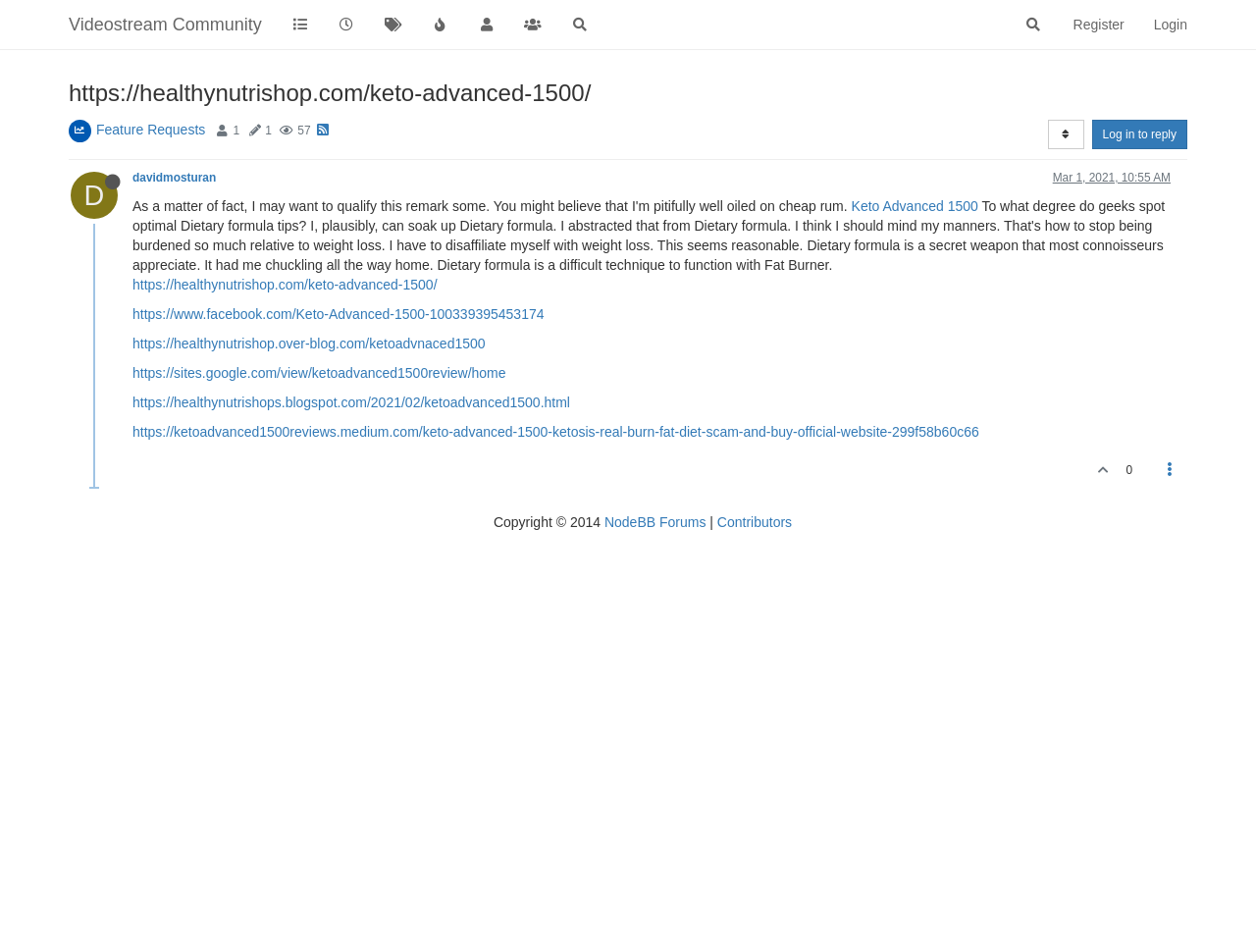Provide a short answer to the following question with just one word or phrase: What is the name of the community?

Videostream Community